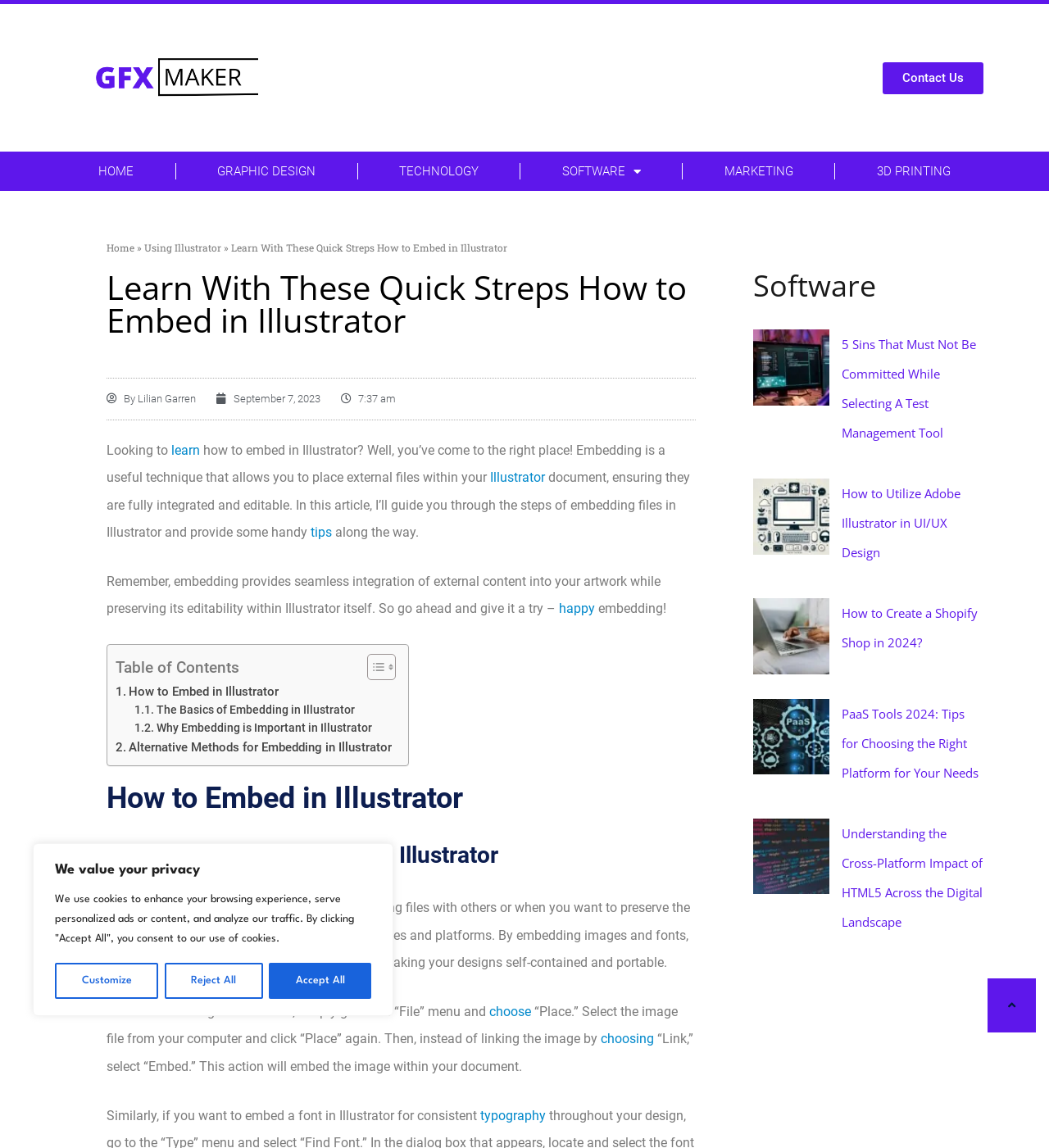What is the date of publication of this article?
Utilize the image to construct a detailed and well-explained answer.

The date of publication of this article is September 7, 2023, as indicated by the StaticText 'September 7, 2023' on the webpage.